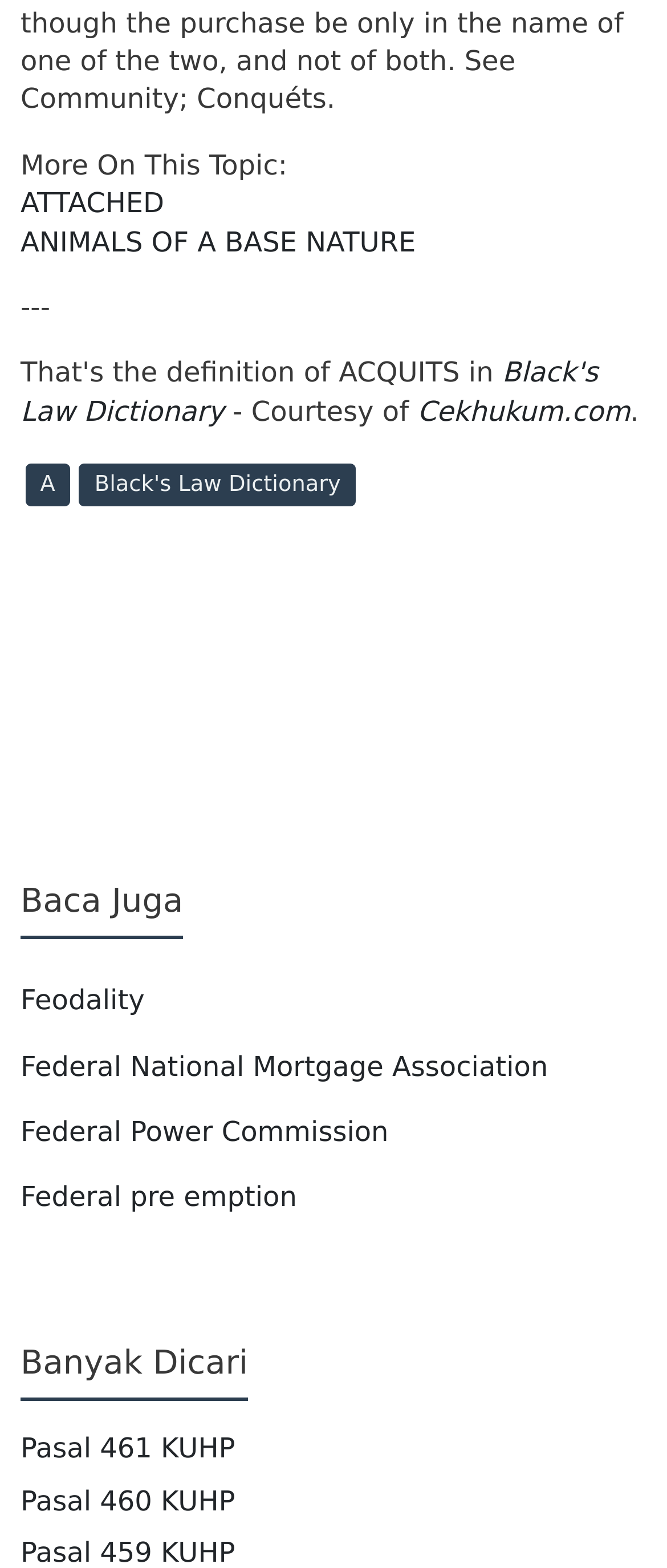Given the element description, predict the bounding box coordinates in the format (top-left x, top-left y, bottom-right x, bottom-right y), using floating point numbers between 0 and 1: Federal National Mortgage Association

[0.031, 0.669, 0.822, 0.69]